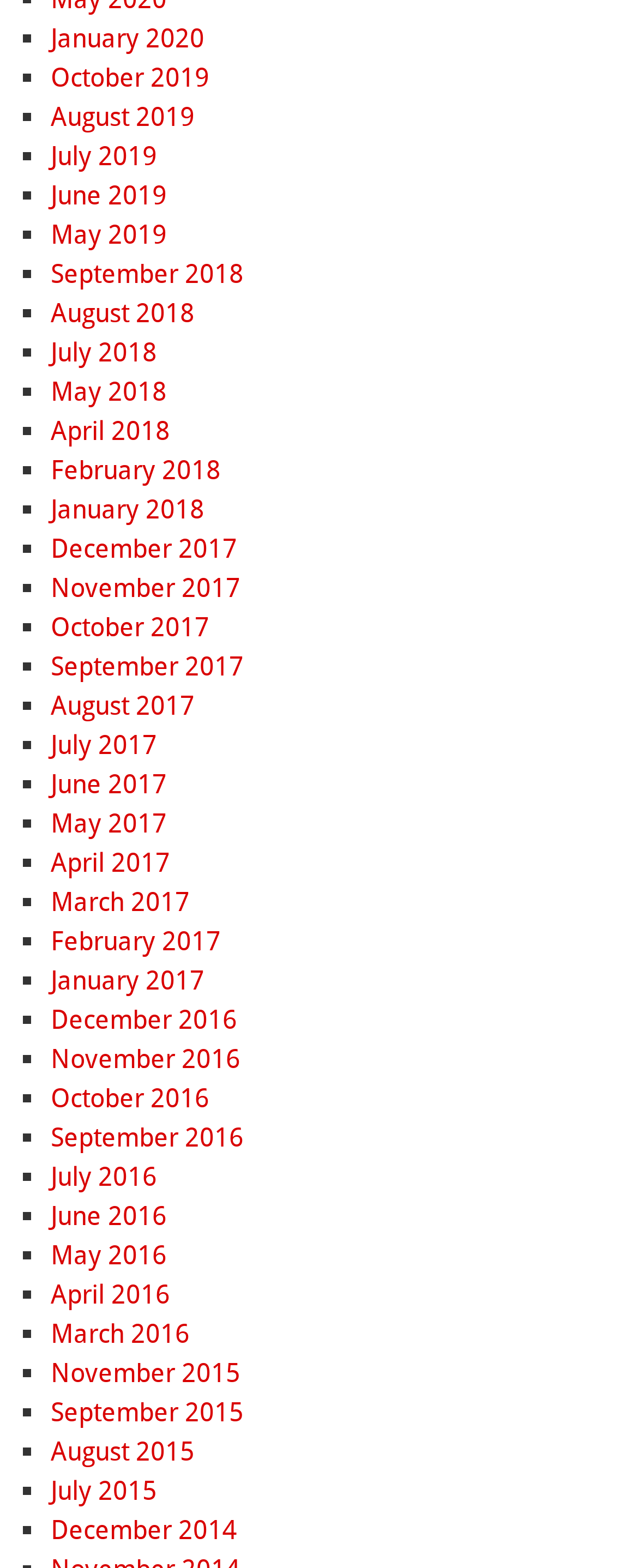Please find the bounding box coordinates of the element that must be clicked to perform the given instruction: "Access July 2015". The coordinates should be four float numbers from 0 to 1, i.e., [left, top, right, bottom].

[0.079, 0.941, 0.246, 0.961]